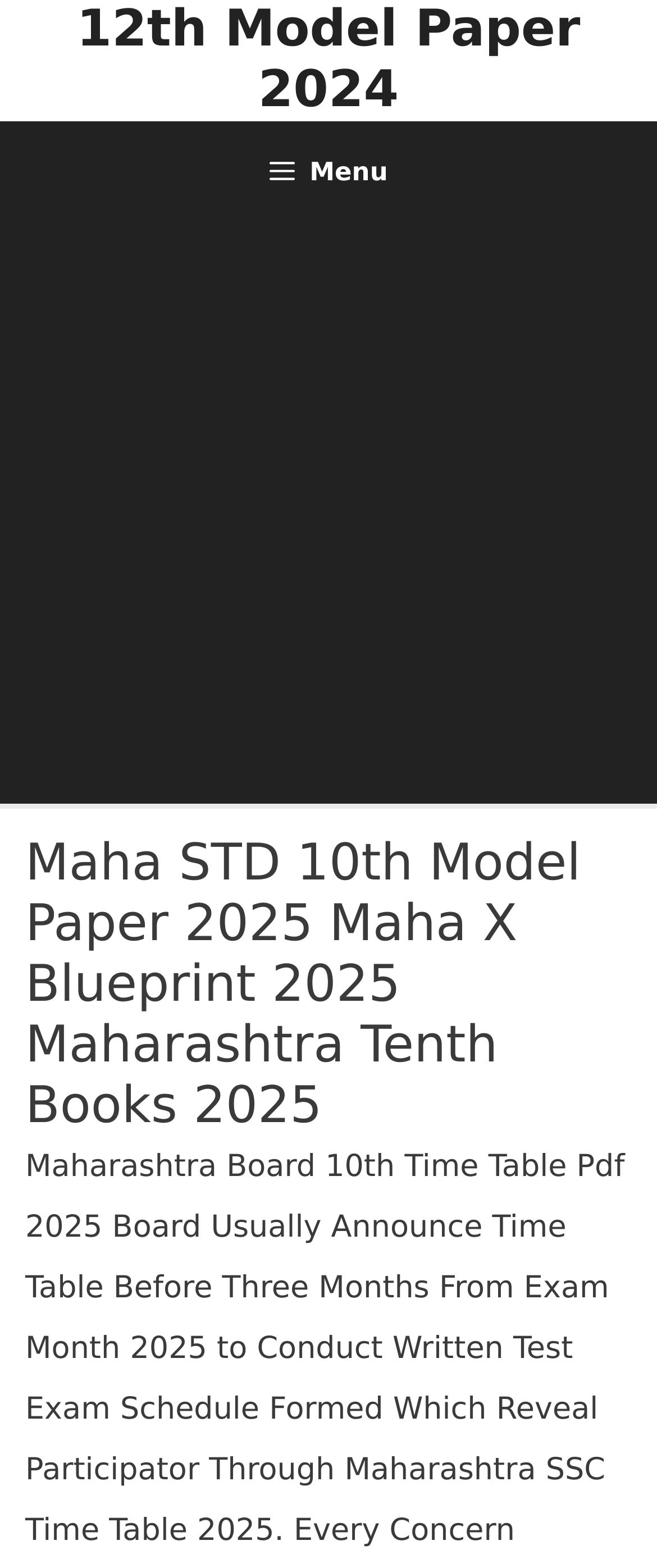Refer to the image and answer the question with as much detail as possible: What is the level of education focused on this website?

The header title mentions 'Maha STD 10th Model Paper 2025' and 'Maharashtra Tenth Books 2025', which indicates that the website is focused on providing resources for 10th standard students in Maharashtra.